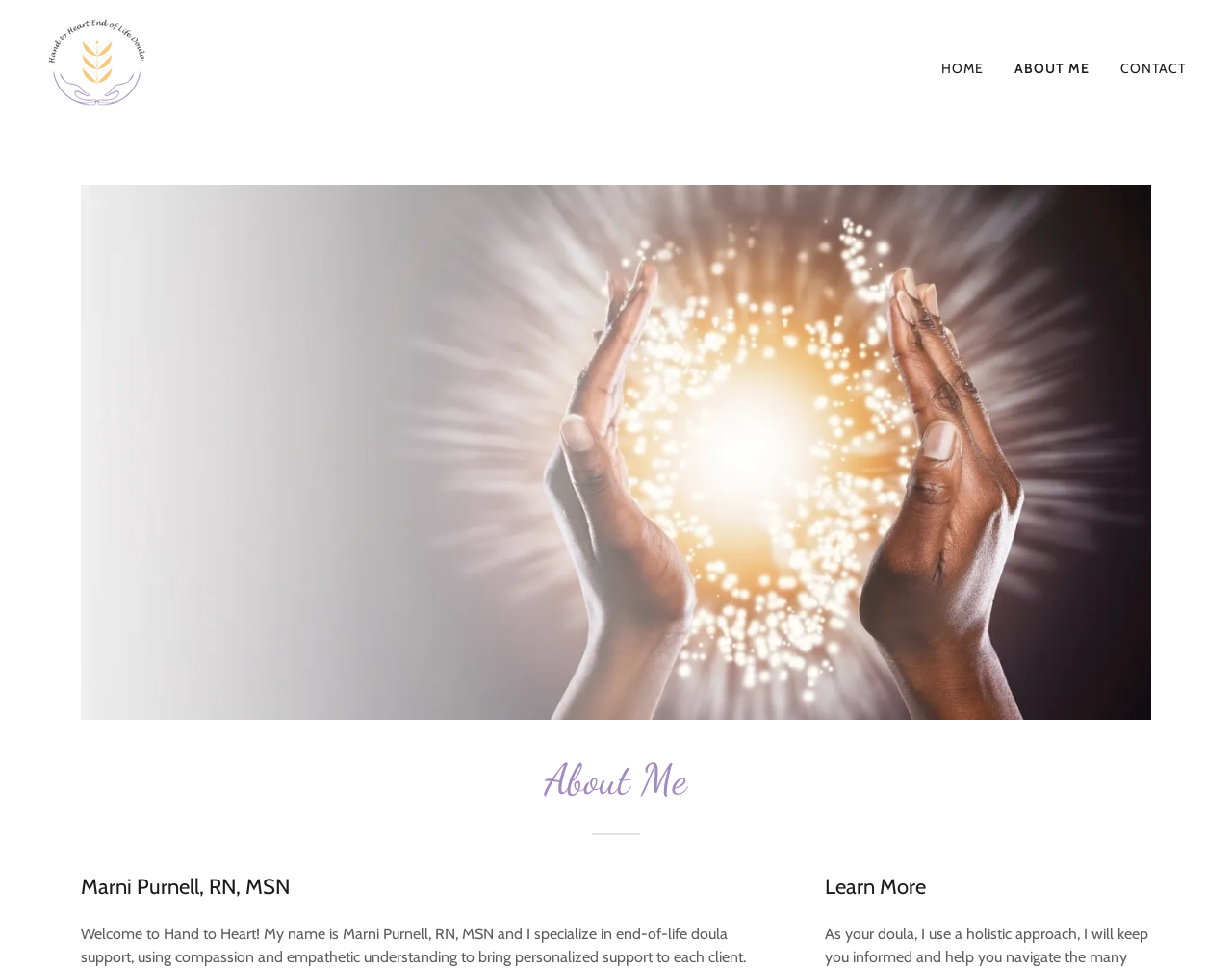Locate the bounding box of the UI element based on this description: "About Me". Provide four float numbers between 0 and 1 as [left, top, right, bottom].

[0.823, 0.058, 0.884, 0.082]